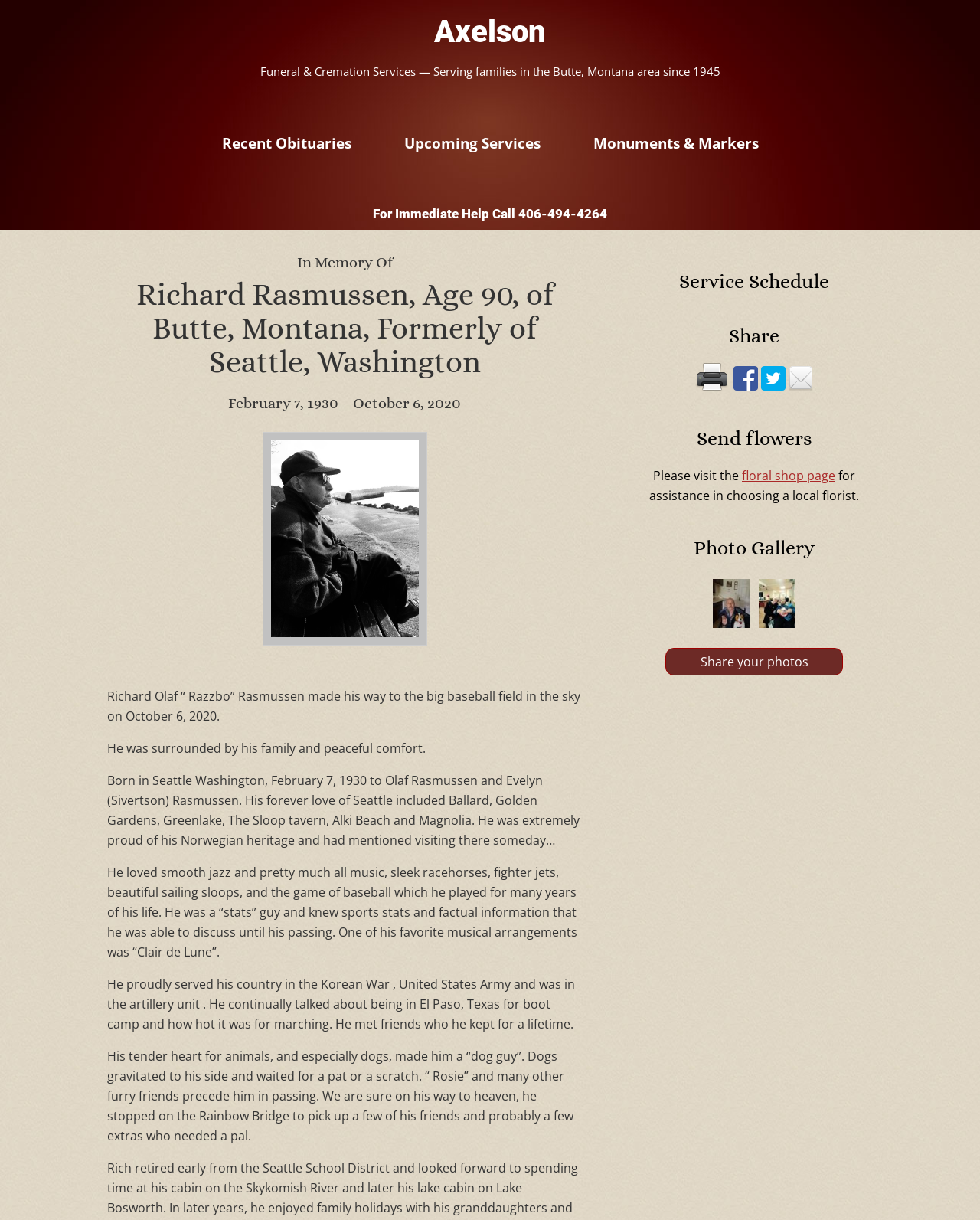Identify the primary heading of the webpage and provide its text.

Richard Rasmussen, Age 90, of Butte, Montana, Formerly of Seattle, Washington